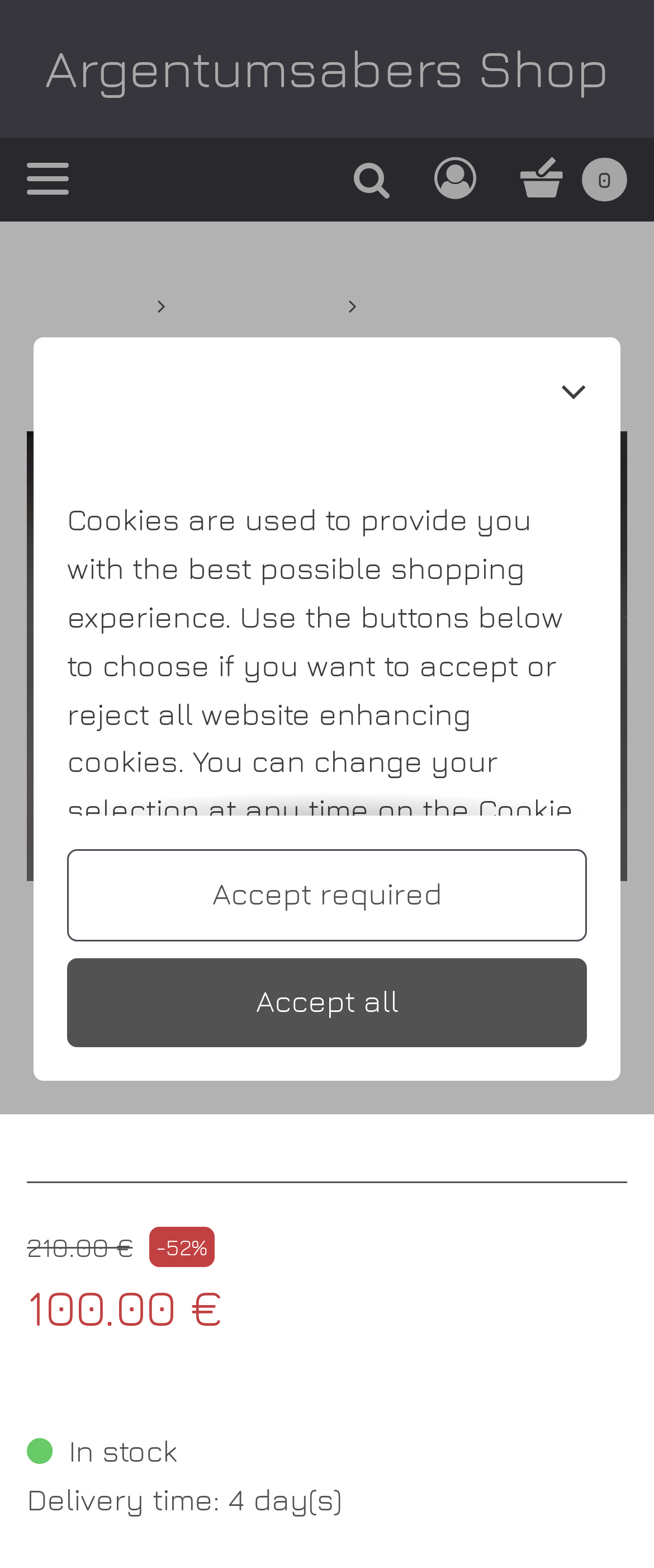How many items are in the basket?
Using the visual information, reply with a single word or short phrase.

0